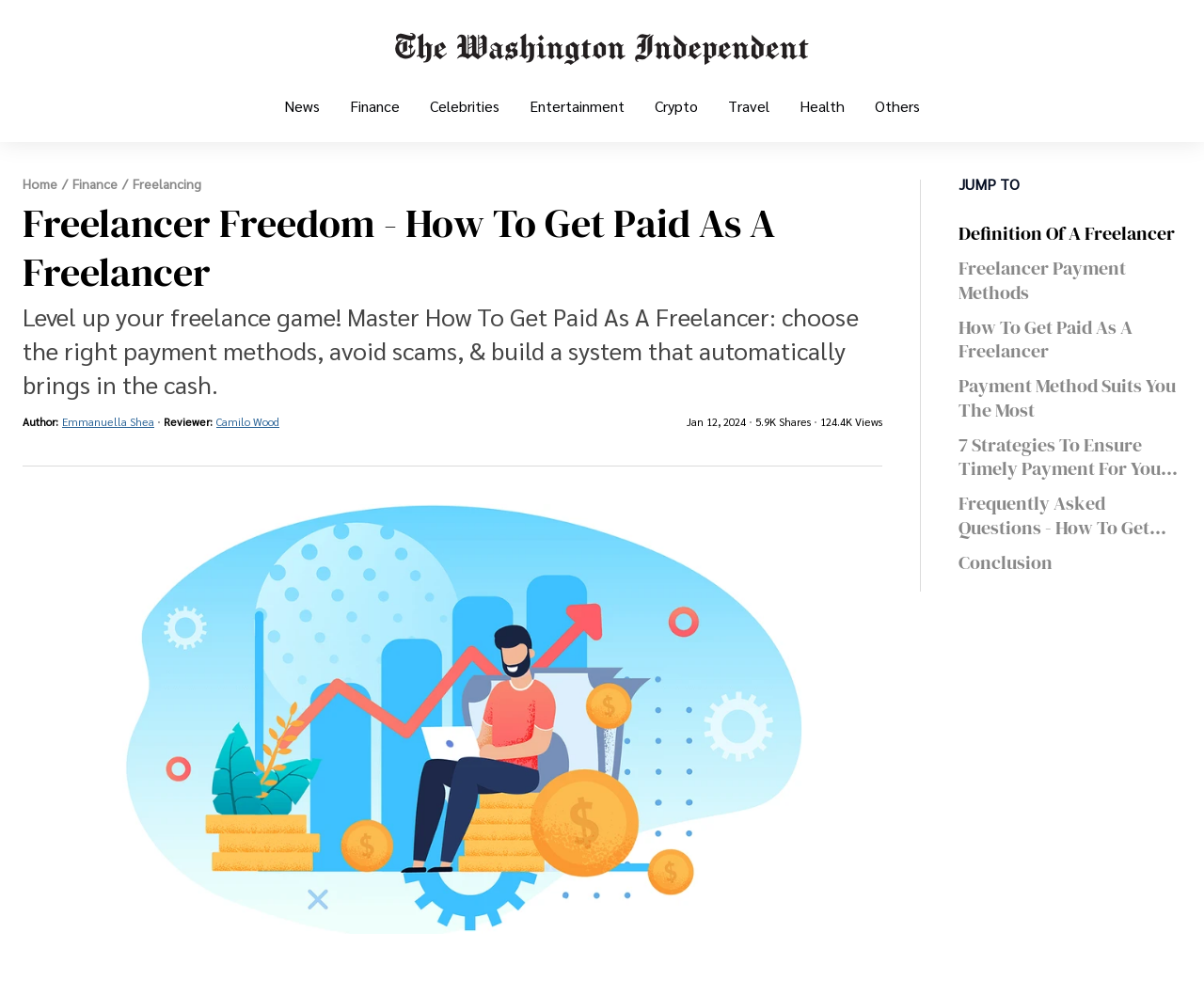Determine the bounding box coordinates for the clickable element required to fulfill the instruction: "Read the article about 'How To Get Paid As A Freelancer'". Provide the coordinates as four float numbers between 0 and 1, i.e., [left, top, right, bottom].

[0.796, 0.323, 0.981, 0.359]